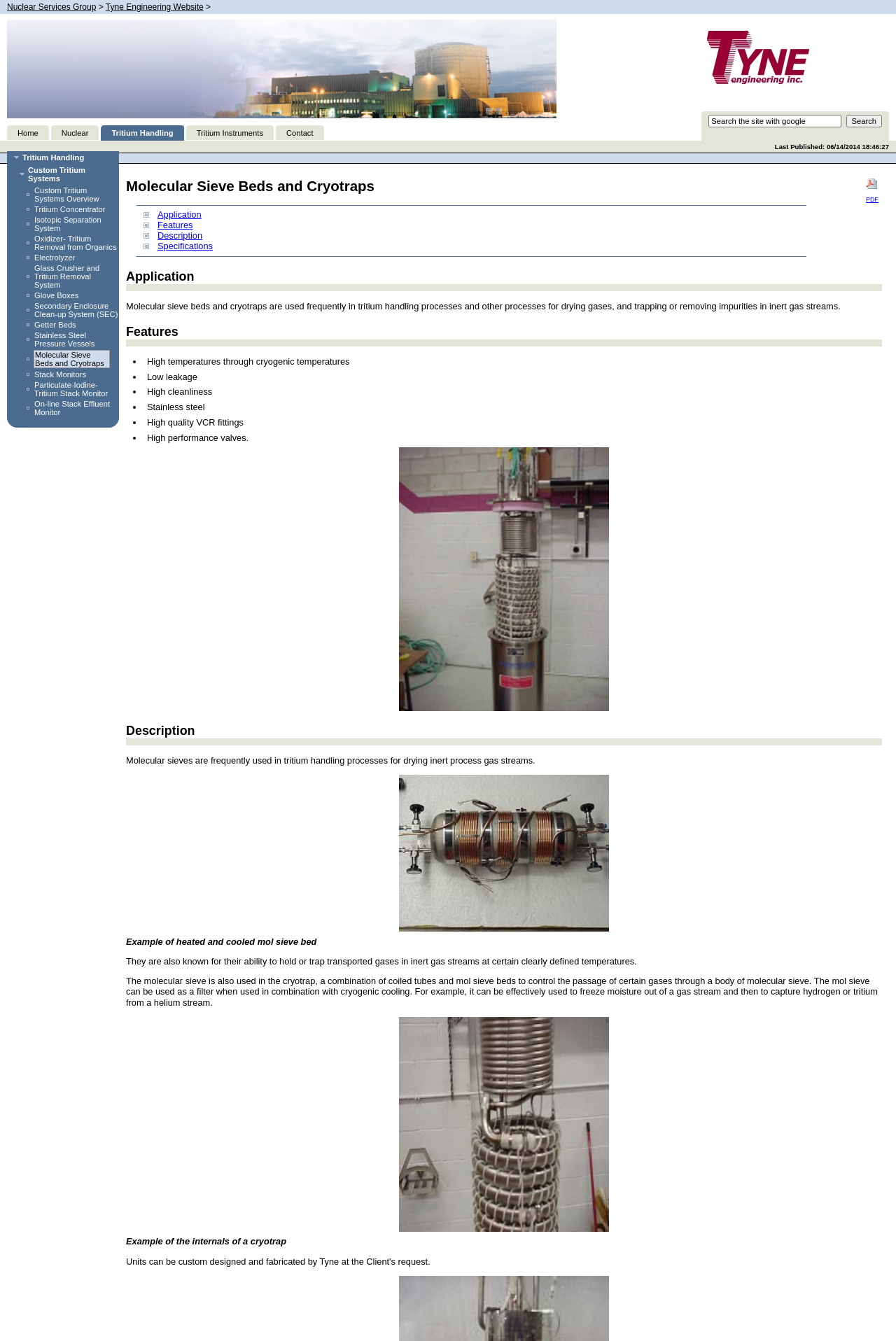Given the description of the UI element: "Home", predict the bounding box coordinates in the form of [left, top, right, bottom], with each value being a float between 0 and 1.

[0.008, 0.093, 0.055, 0.104]